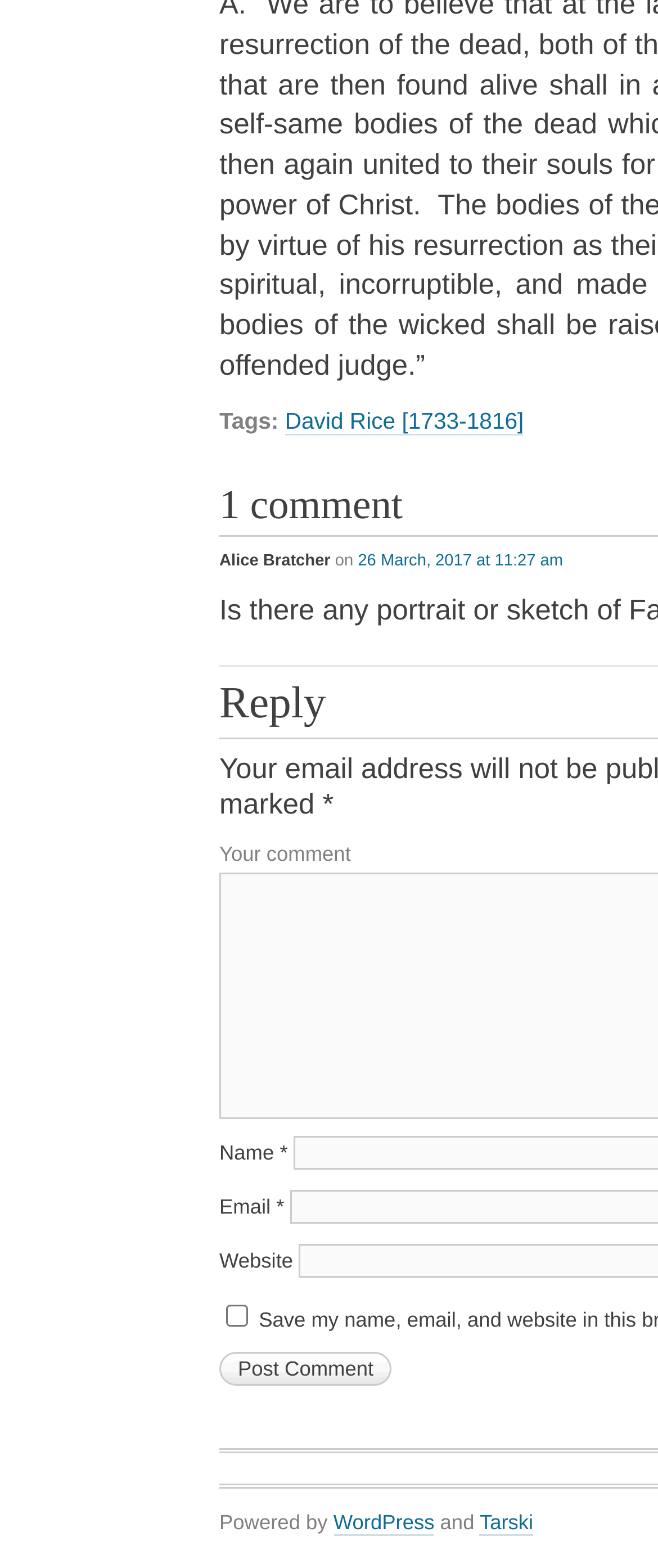What is the date of the comment?
Provide a one-word or short-phrase answer based on the image.

26 March, 2017